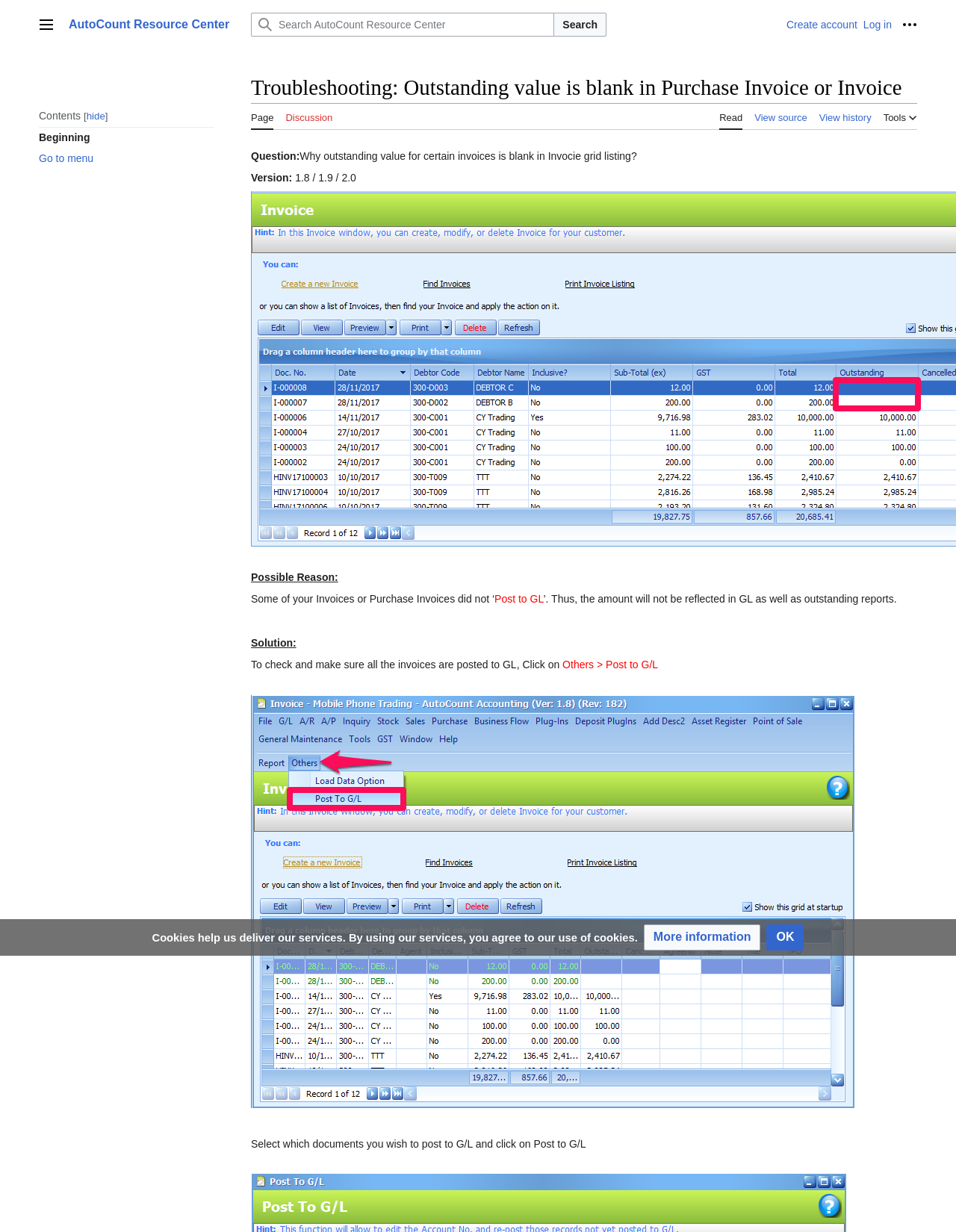Using the element description: "1Go to menu", determine the bounding box coordinates for the specified UI element. The coordinates should be four float numbers between 0 and 1, [left, top, right, bottom].

[0.041, 0.12, 0.223, 0.137]